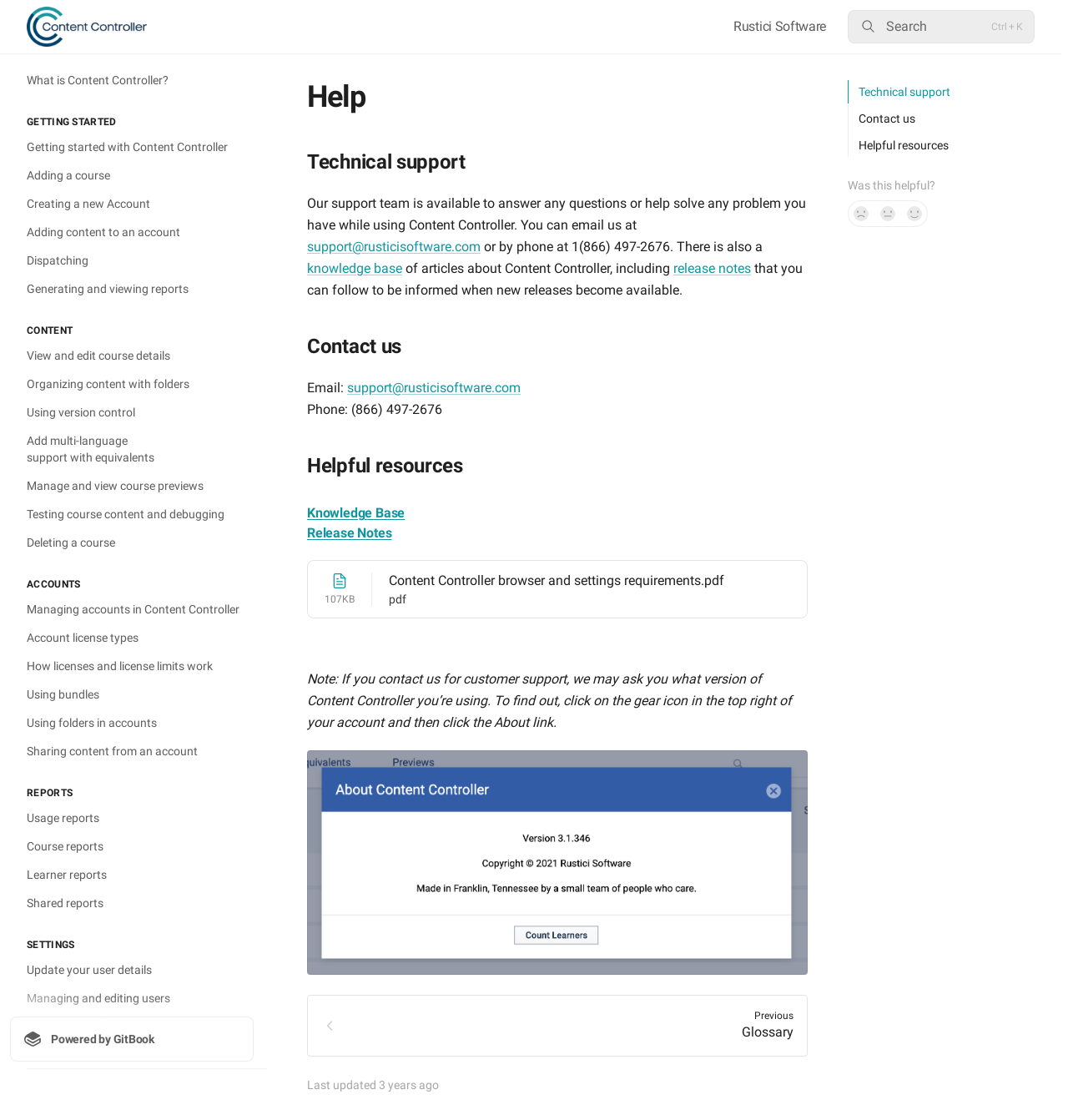What is the purpose of the 'Search' button?
Make sure to answer the question with a detailed and comprehensive explanation.

The 'Search' button is located at the top right of the webpage, and it has a magnifying glass icon, which is a common symbol for search functionality. Therefore, it can be inferred that the purpose of the 'Search' button is to search for content.